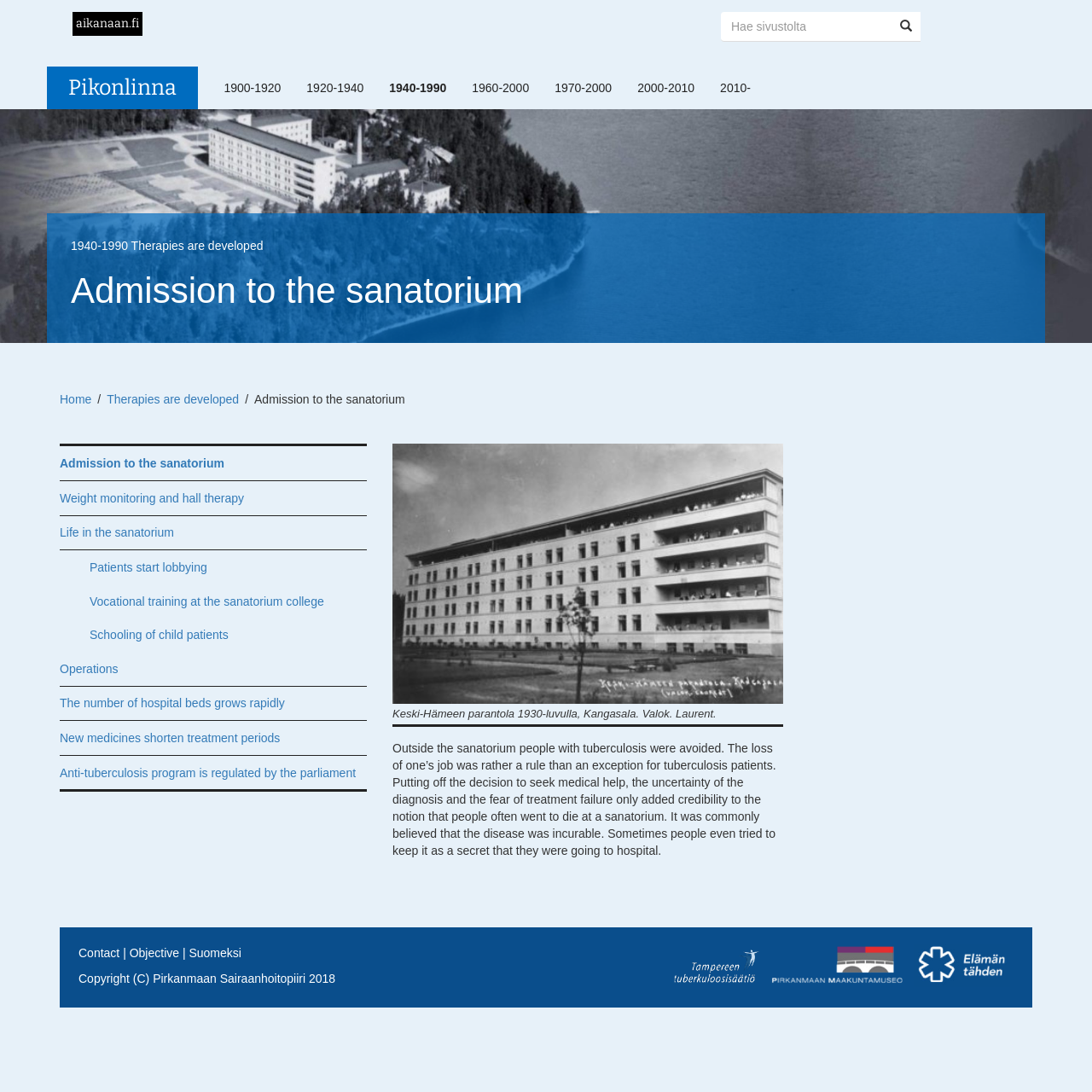Based on the element description: "Patients start lobbying", identify the UI element and provide its bounding box coordinates. Use four float numbers between 0 and 1, [left, top, right, bottom].

[0.062, 0.504, 0.336, 0.535]